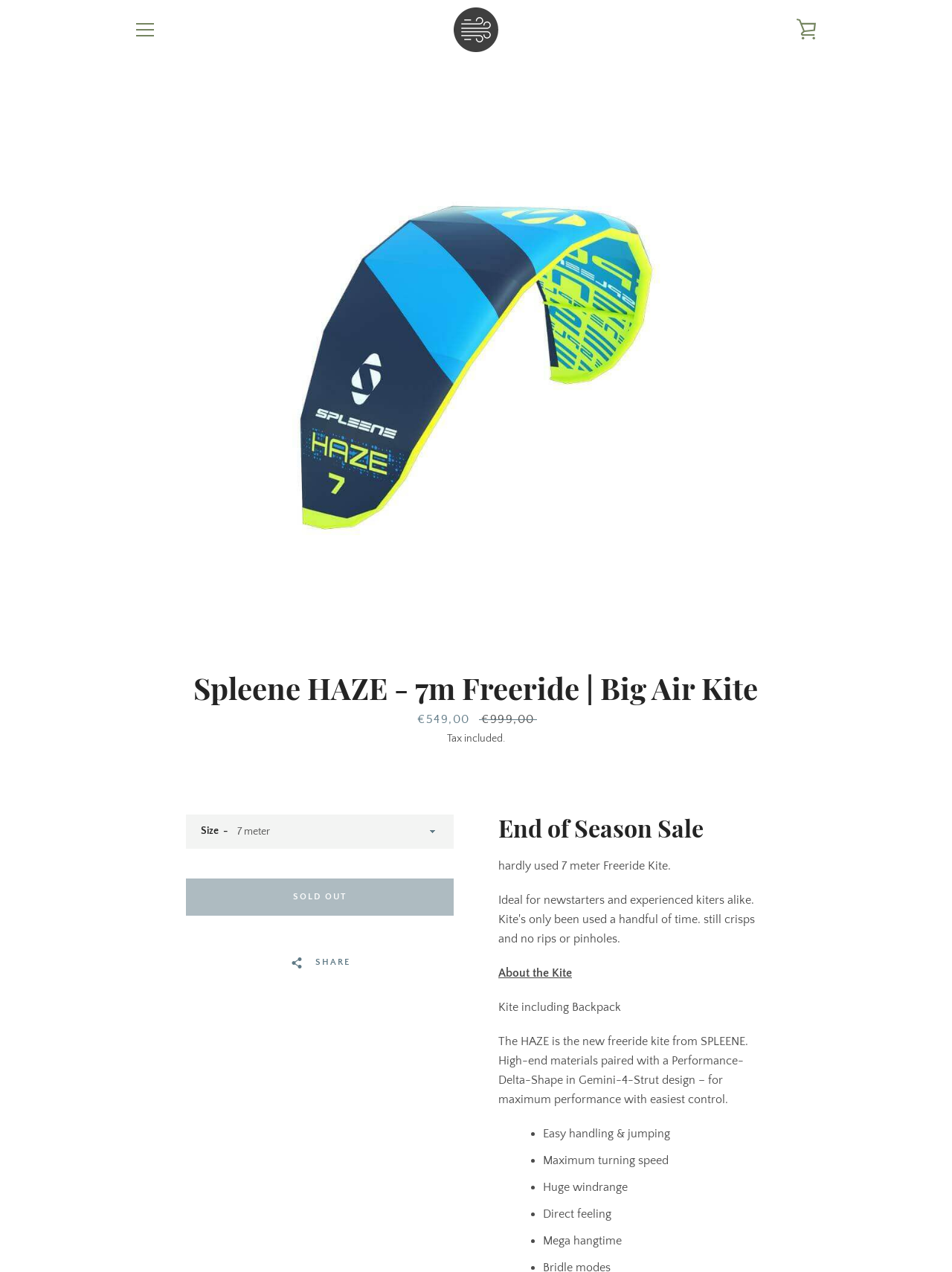Please answer the following question using a single word or phrase: 
What is the size of the kite?

7m